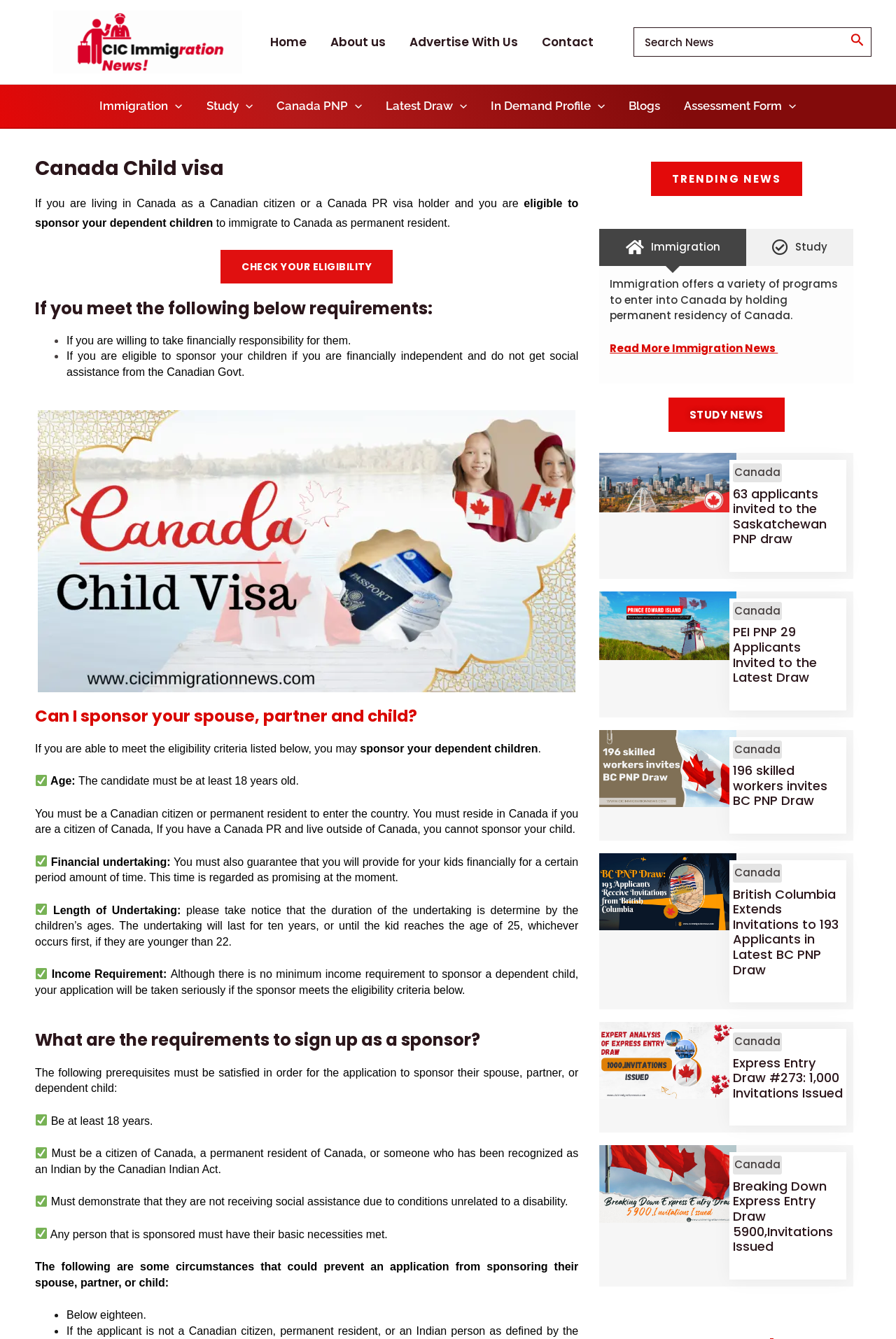Please find the bounding box coordinates of the section that needs to be clicked to achieve this instruction: "Check the details of MCM Birmingham Dec 2023".

None